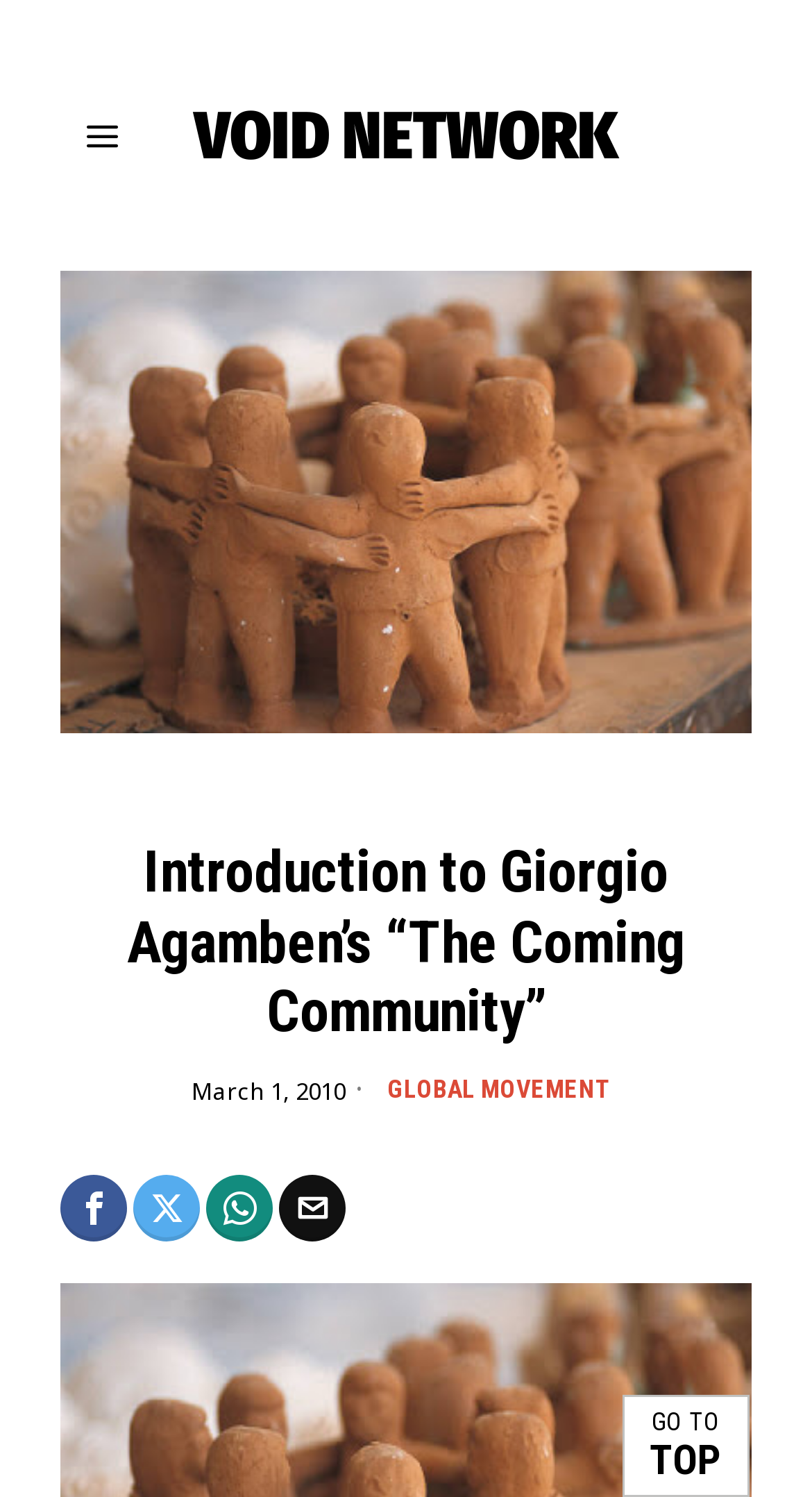Identify the bounding box for the UI element described as: "Void Network". Ensure the coordinates are four float numbers between 0 and 1, formatted as [left, top, right, bottom].

[0.24, 0.057, 0.76, 0.124]